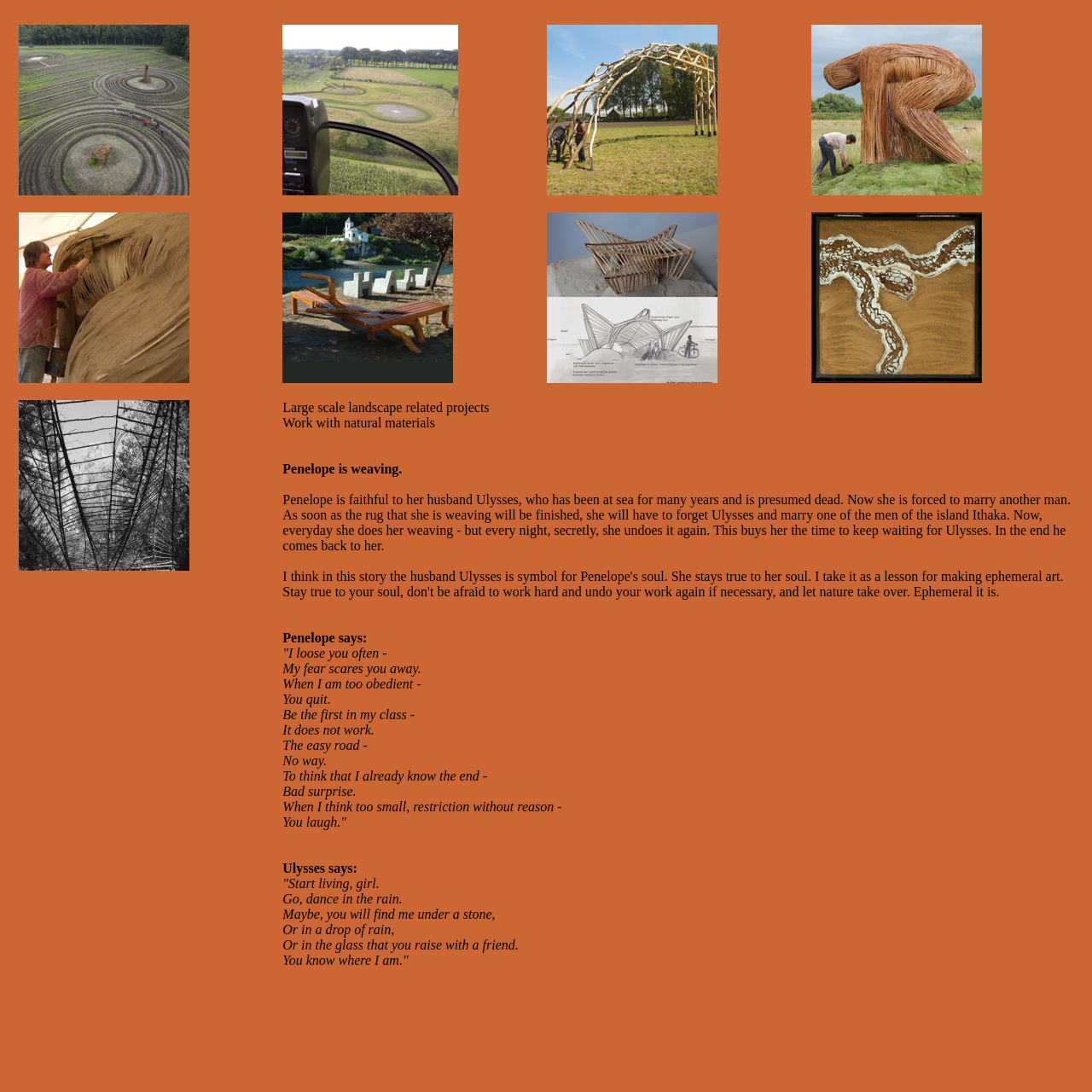Kindly determine the bounding box coordinates for the clickable area to achieve the given instruction: "Check out beelden van griendhout. WILLOW SCULPTURE".

[0.743, 0.168, 0.899, 0.181]